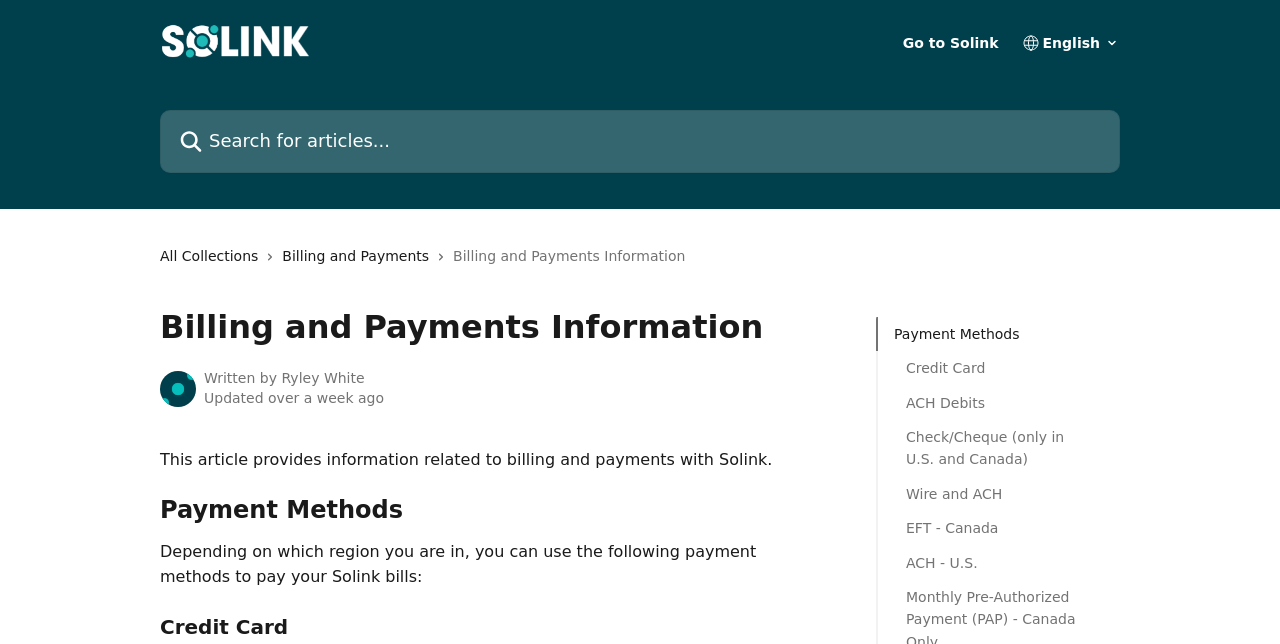Please indicate the bounding box coordinates for the clickable area to complete the following task: "Go to Solink". The coordinates should be specified as four float numbers between 0 and 1, i.e., [left, top, right, bottom].

[0.705, 0.056, 0.78, 0.078]